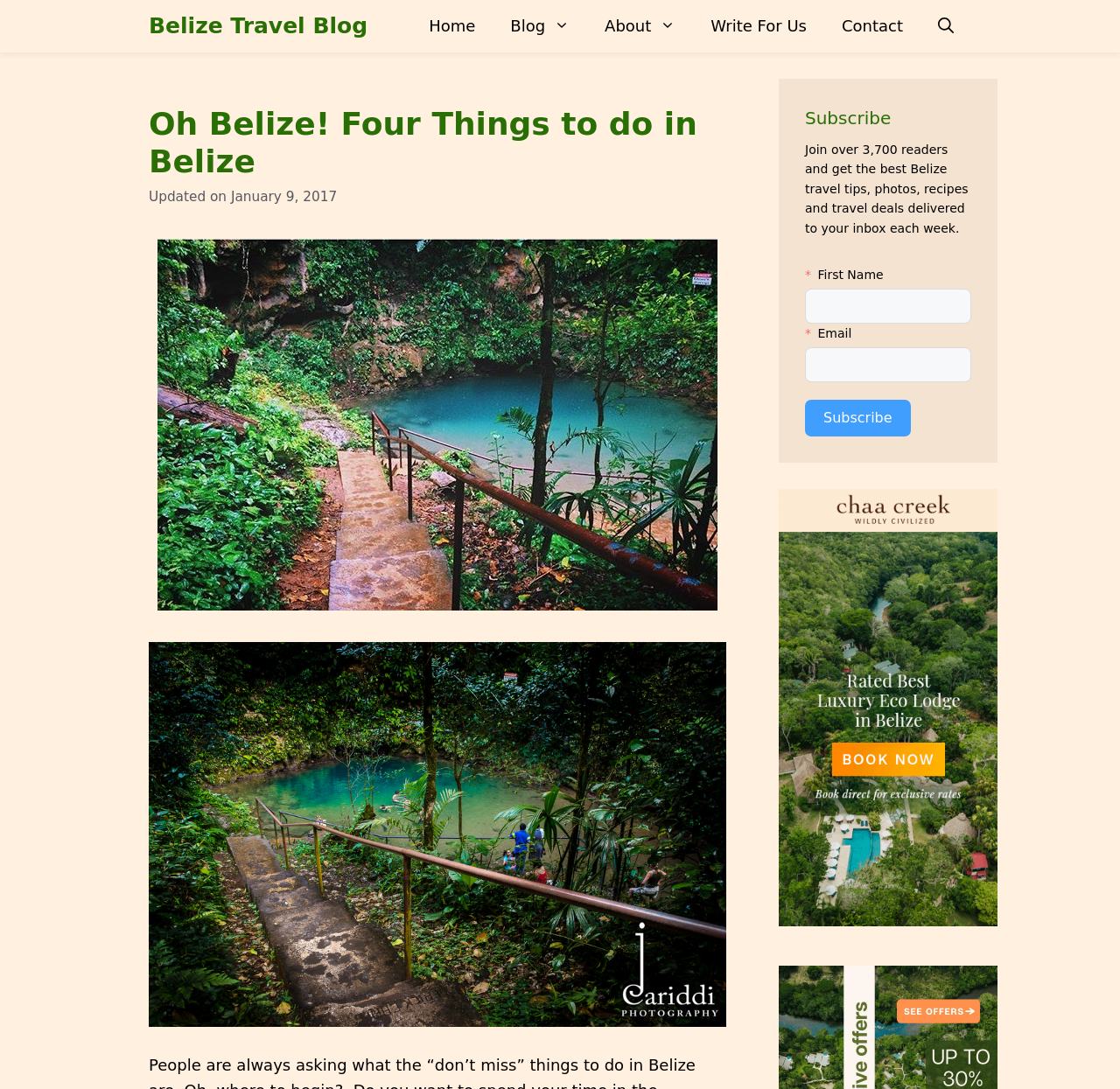Please identify the primary heading of the webpage and give its text content.

Oh Belize! Four Things to do in Belize